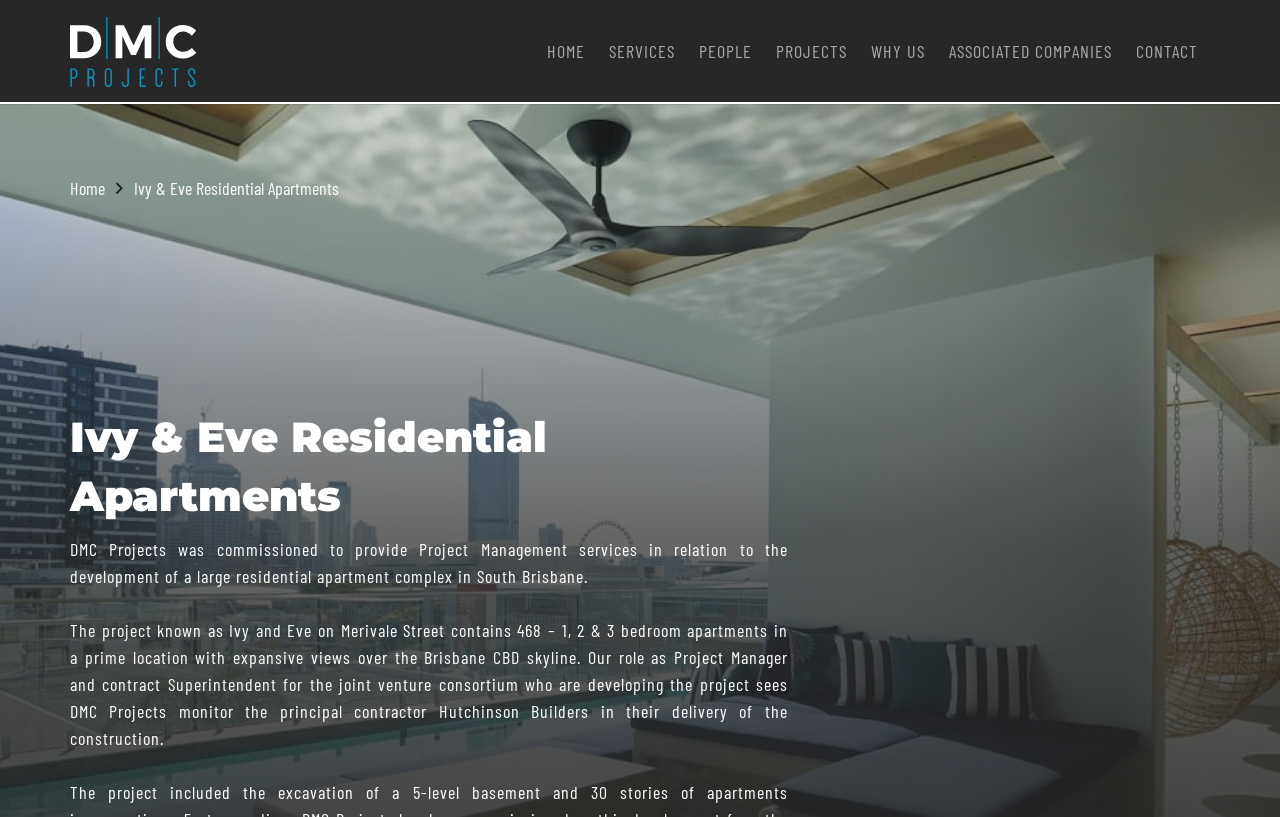Please determine the bounding box coordinates of the element's region to click in order to carry out the following instruction: "Click SERVICES". The coordinates should be four float numbers between 0 and 1, i.e., [left, top, right, bottom].

[0.476, 0.05, 0.527, 0.077]